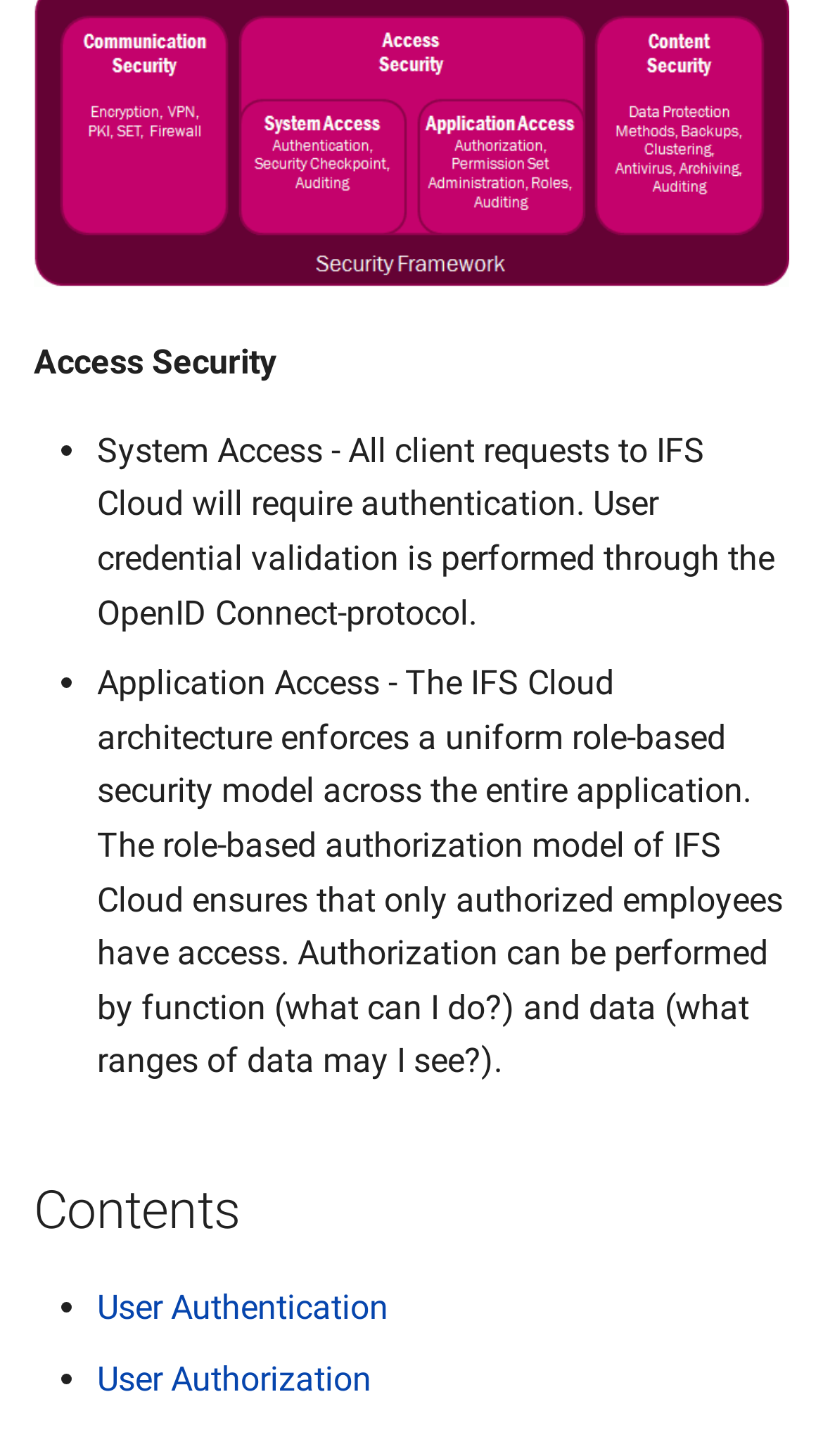From the screenshot, find the bounding box of the UI element matching this description: "¶". Supply the bounding box coordinates in the form [left, top, right, bottom], each a float between 0 and 1.

[0.318, 0.806, 0.348, 0.856]